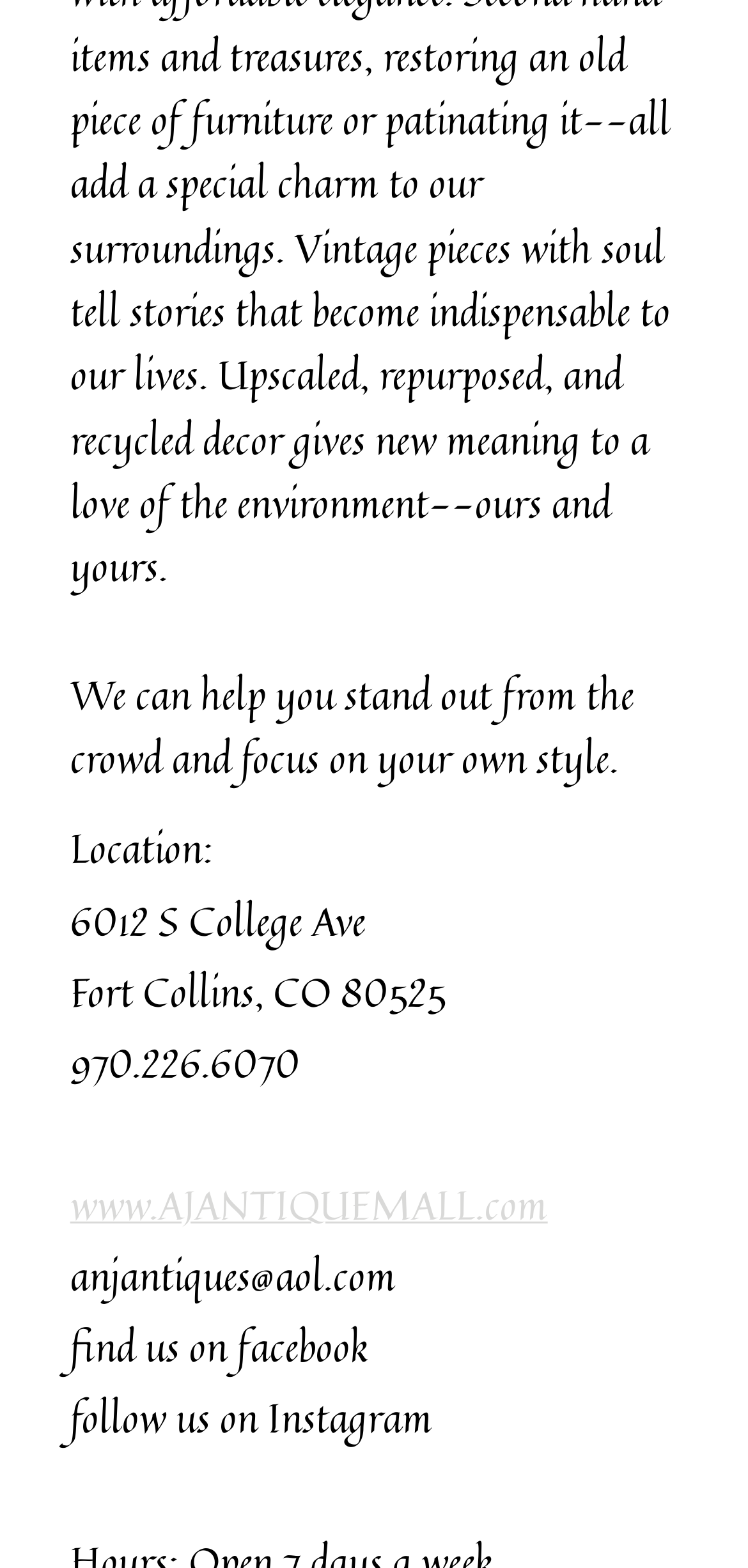What is the website of A & J Antique Mall?
Look at the screenshot and respond with a single word or phrase.

www.AJANTIQUEMALL.com